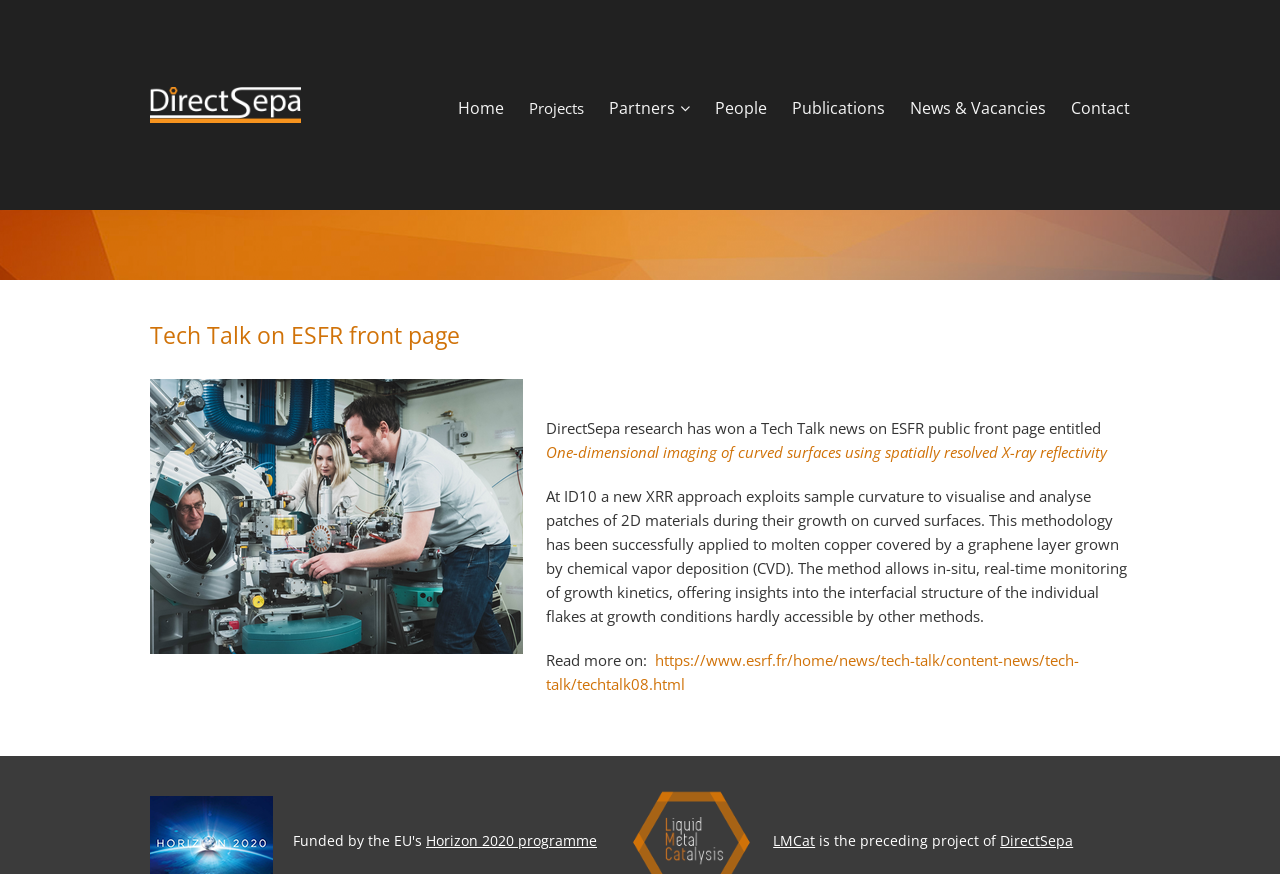Please specify the bounding box coordinates of the clickable region necessary for completing the following instruction: "view projects". The coordinates must consist of four float numbers between 0 and 1, i.e., [left, top, right, bottom].

[0.413, 0.112, 0.456, 0.135]